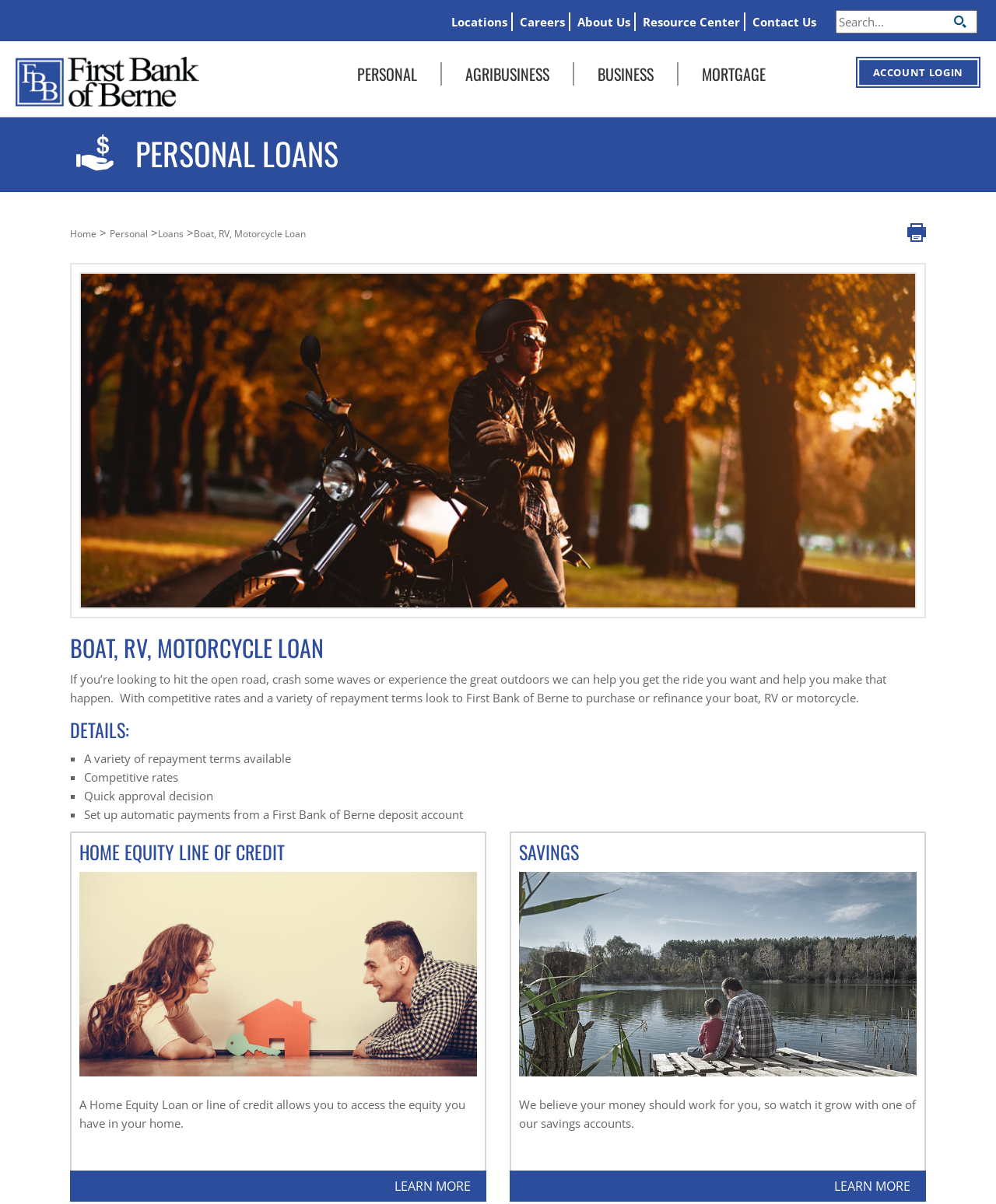What types of loans are offered by First Bank of Berne?
Using the screenshot, give a one-word or short phrase answer.

Boat, RV, Motorcycle Loans